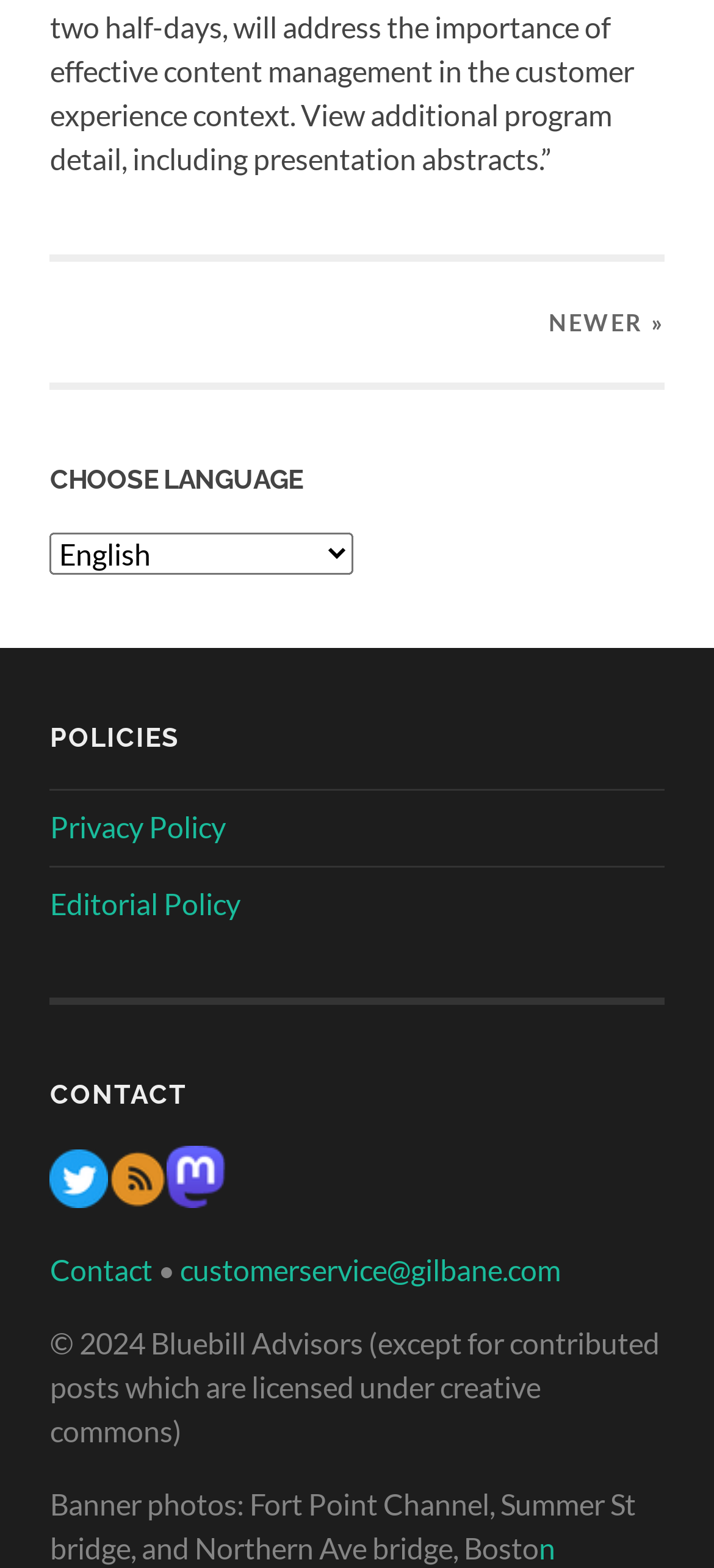Locate the bounding box coordinates of the element that should be clicked to fulfill the instruction: "Follow on Twitter".

[0.07, 0.752, 0.152, 0.774]